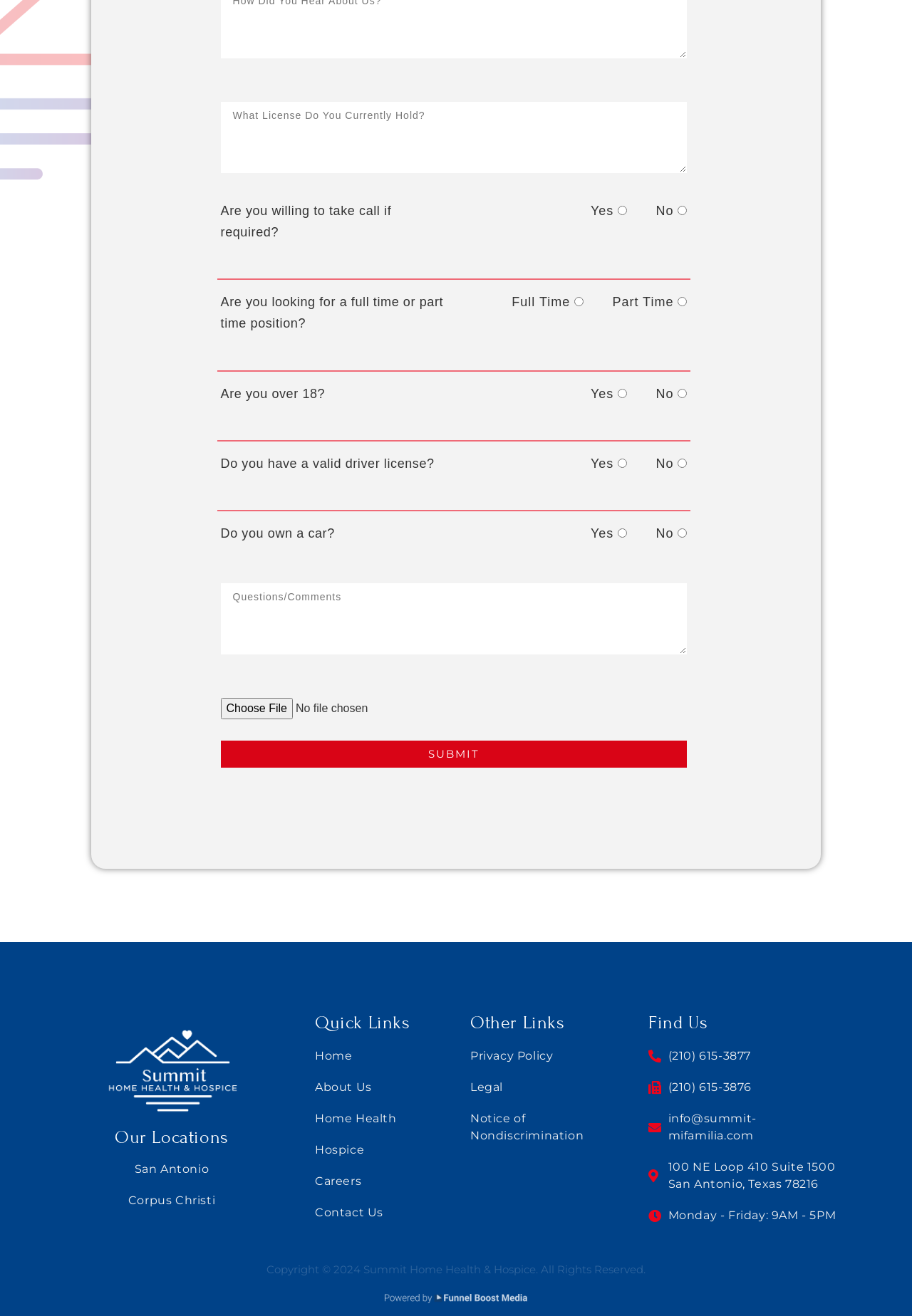Locate the bounding box of the UI element described in the following text: "name="file-289"".

[0.242, 0.53, 0.479, 0.547]